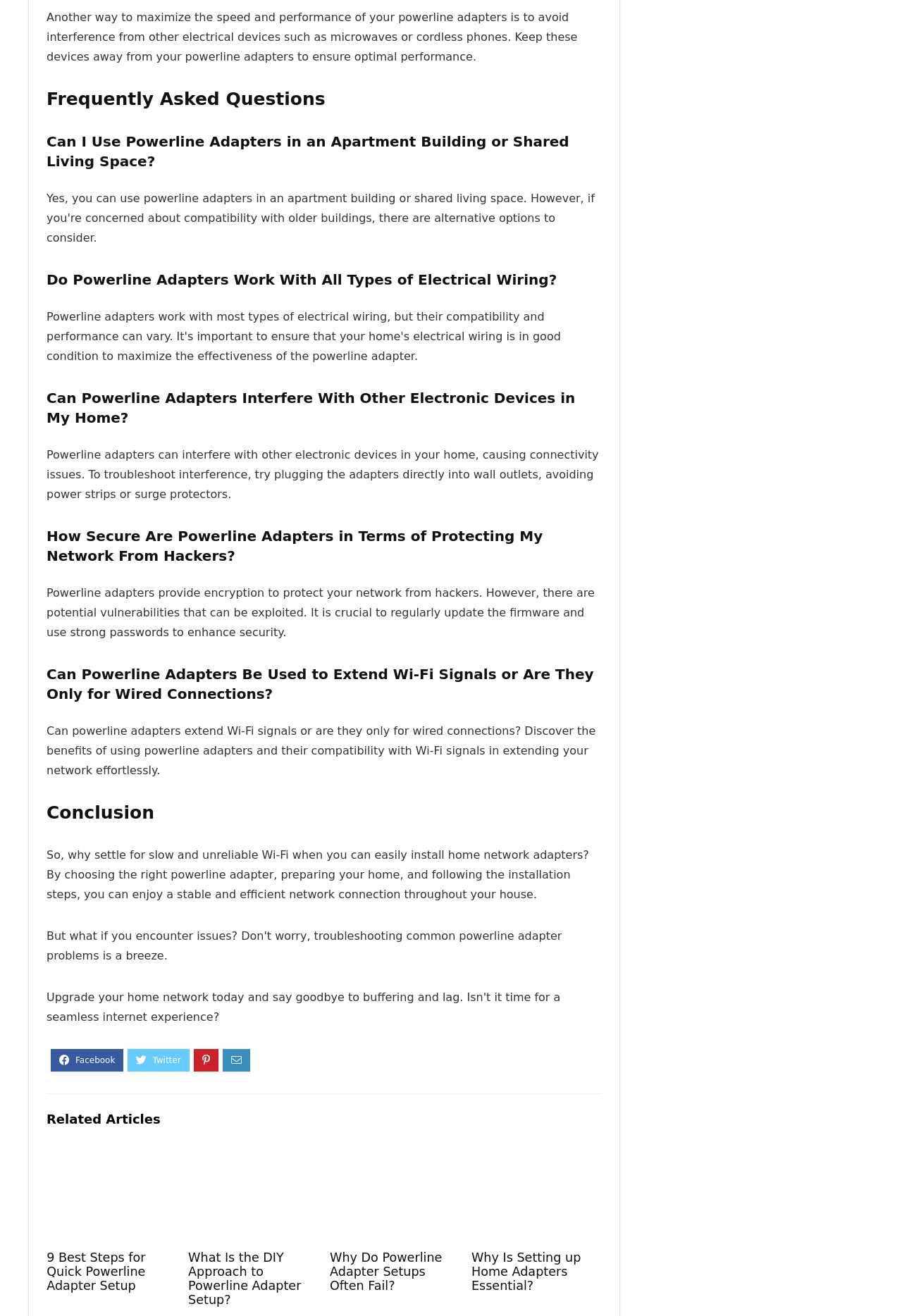Reply to the question with a single word or phrase:
Can powerline adapters be used to extend Wi-Fi signals?

Yes